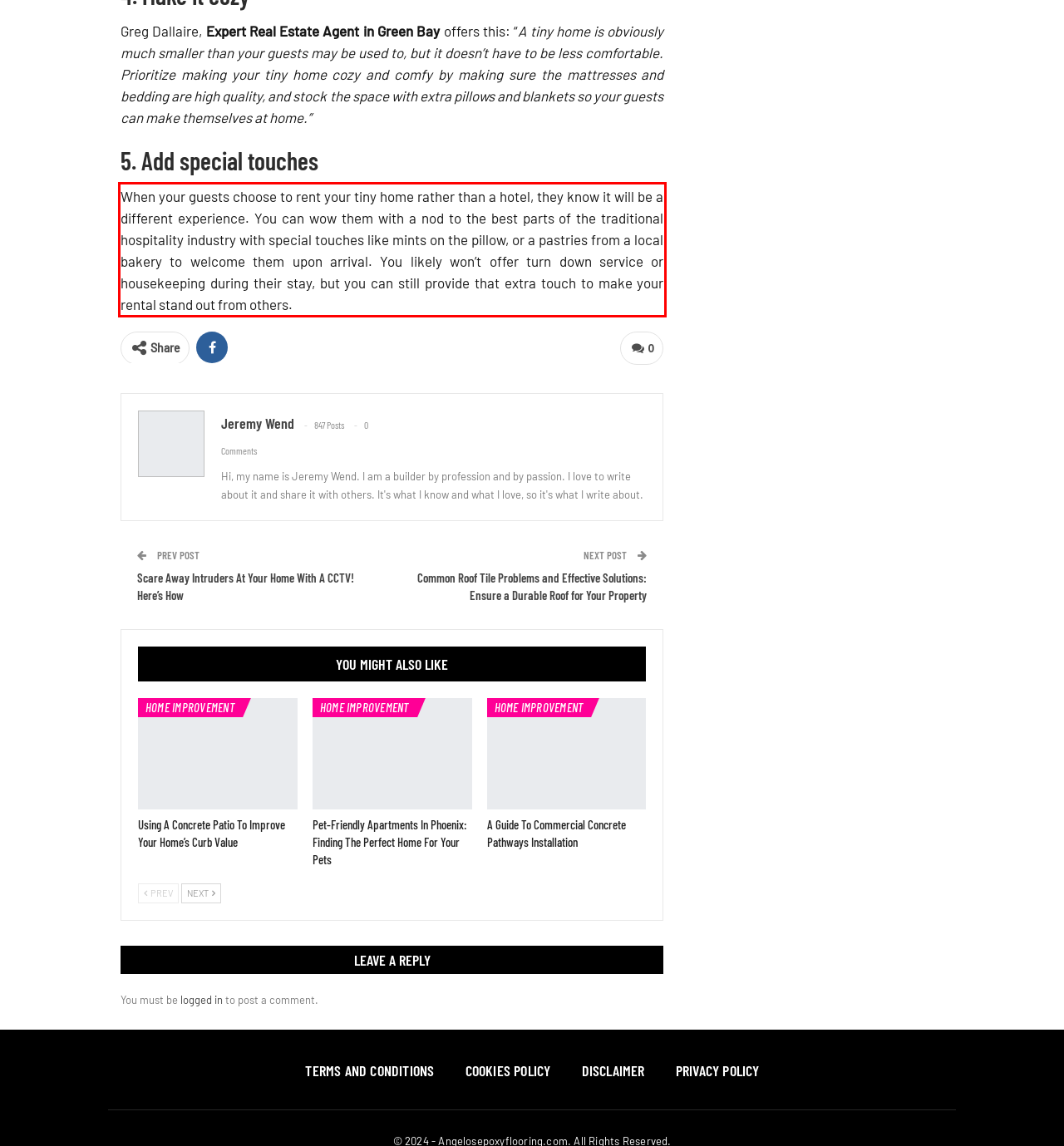Inspect the webpage screenshot that has a red bounding box and use OCR technology to read and display the text inside the red bounding box.

When your guests choose to rent your tiny home rather than a hotel, they know it will be a different experience. You can wow them with a nod to the best parts of the traditional hospitality industry with special touches like mints on the pillow, or a pastries from a local bakery to welcome them upon arrival. You likely won’t offer turn down service or housekeeping during their stay, but you can still provide that extra touch to make your rental stand out from others.